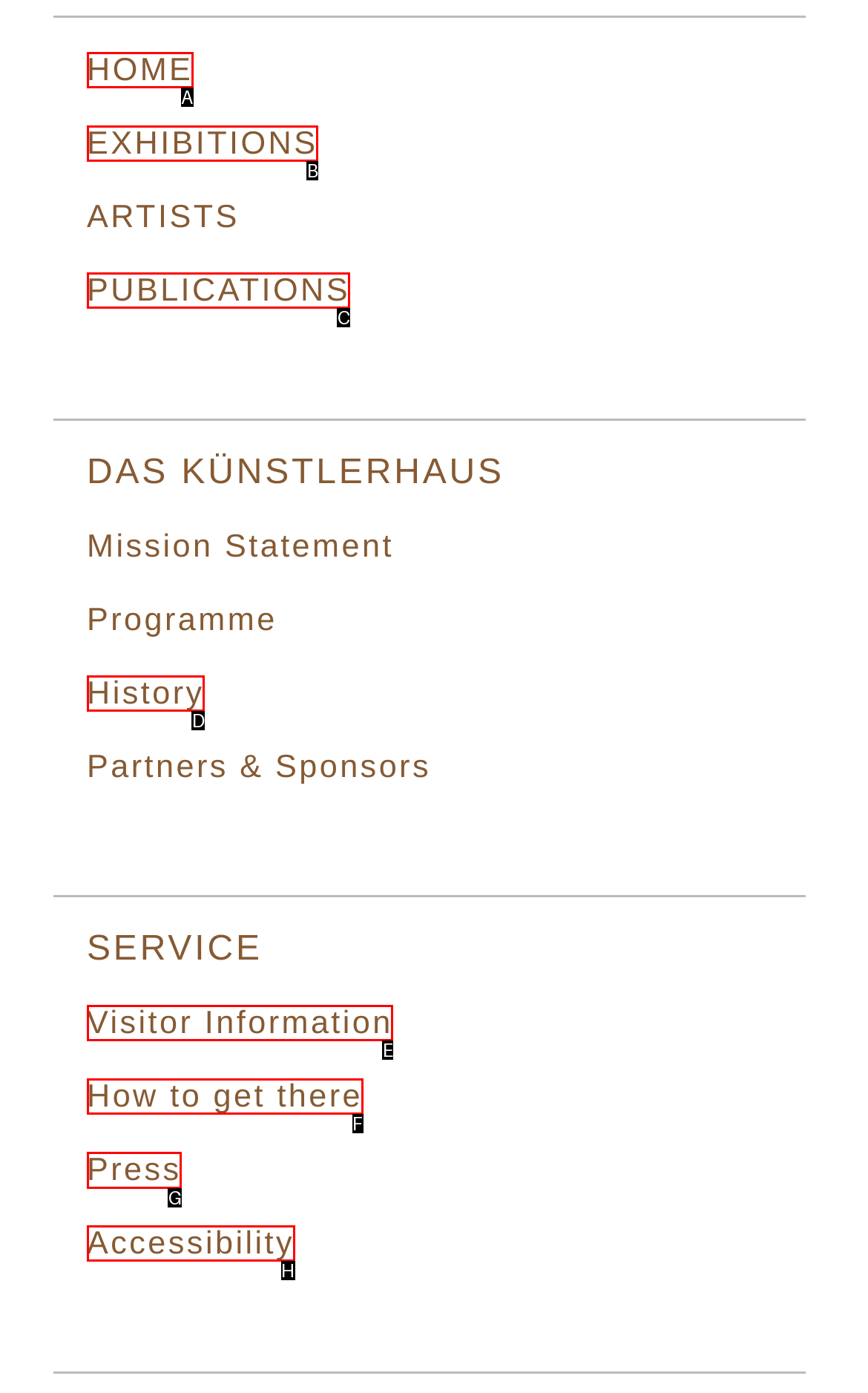Point out the specific HTML element to click to complete this task: check press releases Reply with the letter of the chosen option.

G